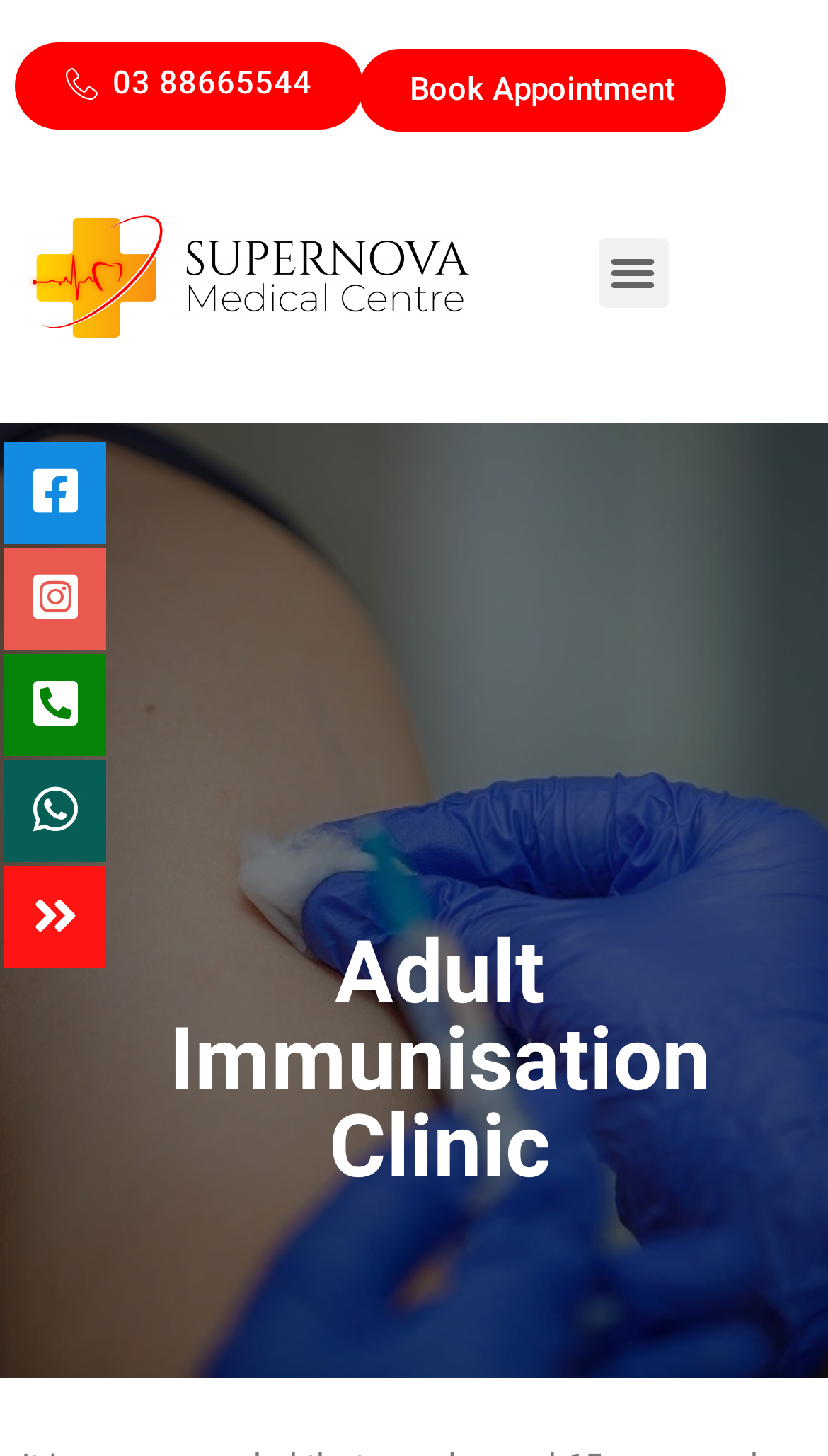Identify the bounding box for the UI element specified in this description: "03 88665544". The coordinates must be four float numbers between 0 and 1, formatted as [left, top, right, bottom].

[0.018, 0.029, 0.438, 0.089]